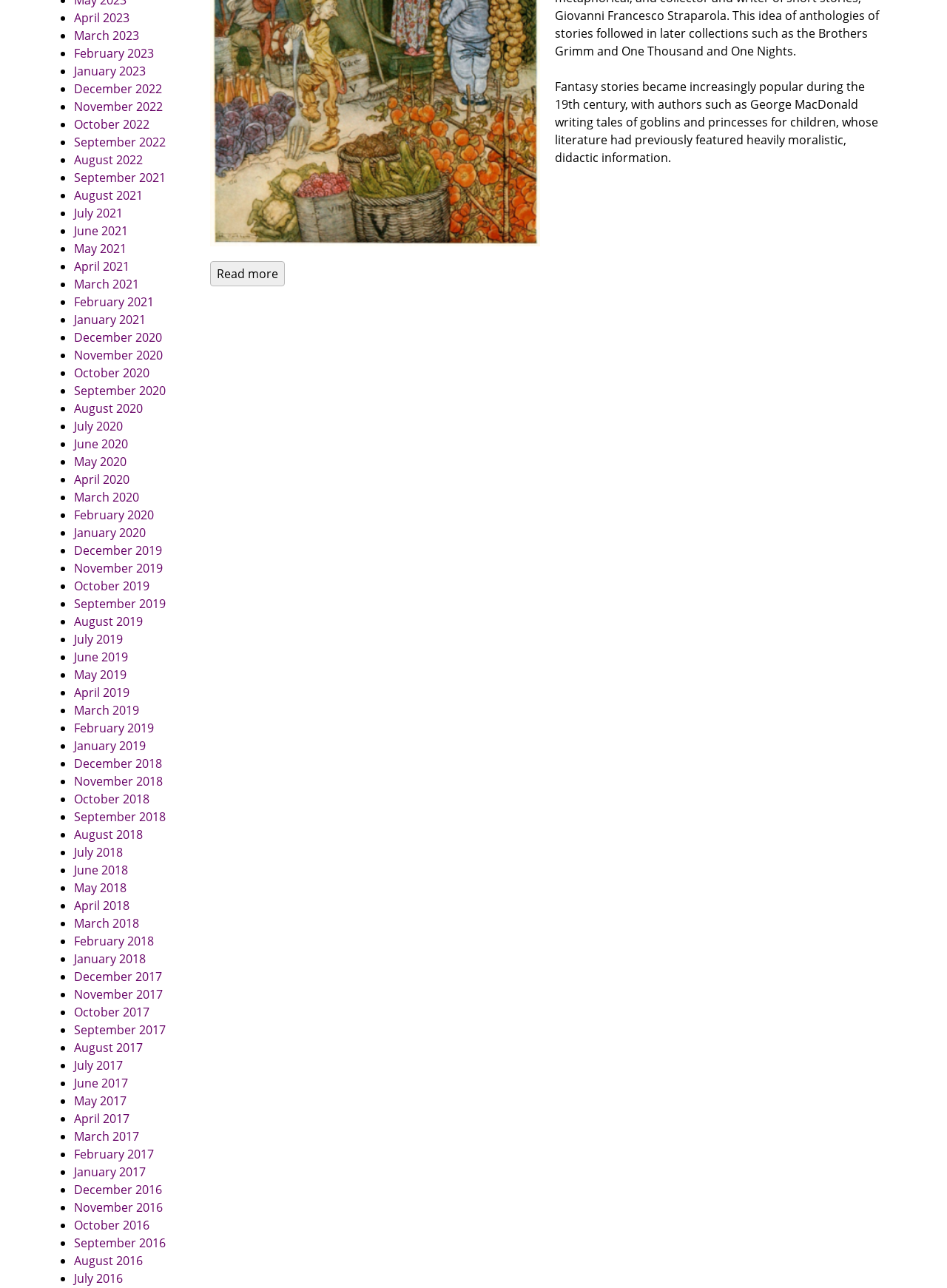Select the bounding box coordinates of the element I need to click to carry out the following instruction: "Explore February 2021".

[0.078, 0.228, 0.162, 0.241]